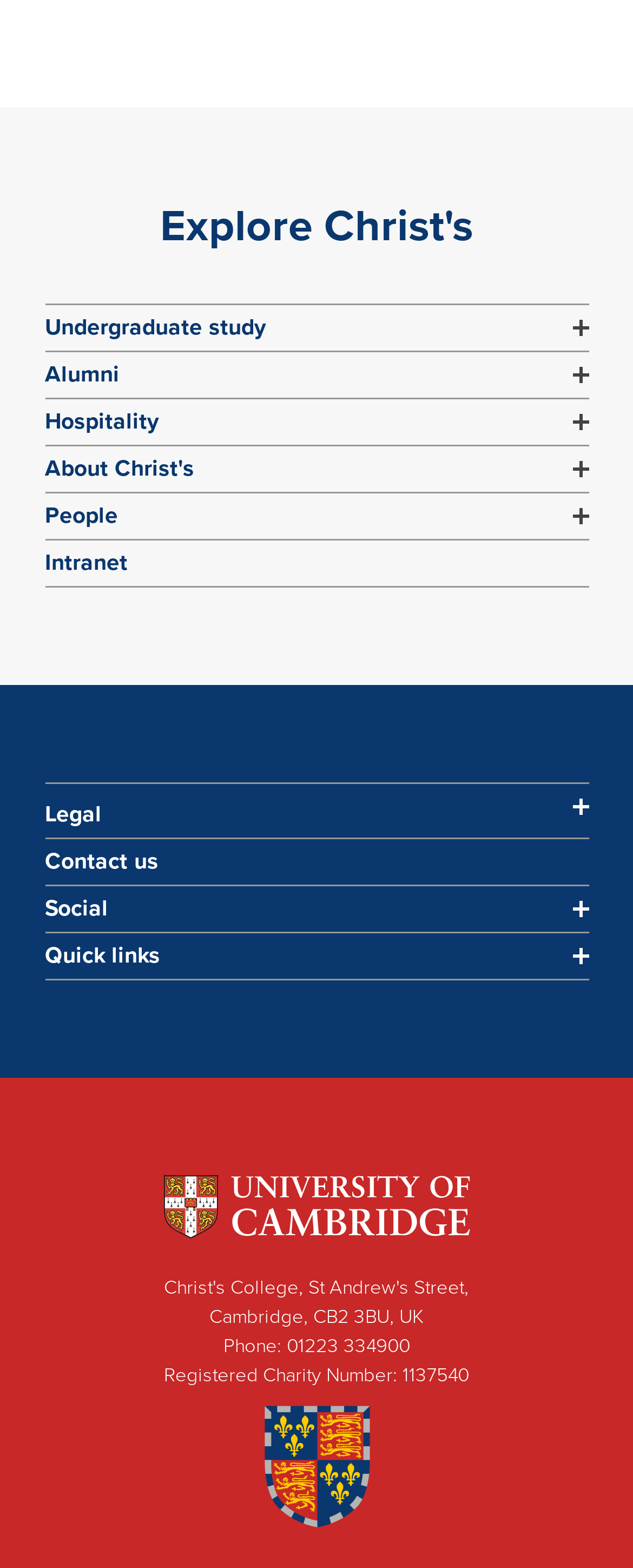Could you specify the bounding box coordinates for the clickable section to complete the following instruction: "Check the college's social media on Facebook"?

[0.071, 0.599, 0.206, 0.615]